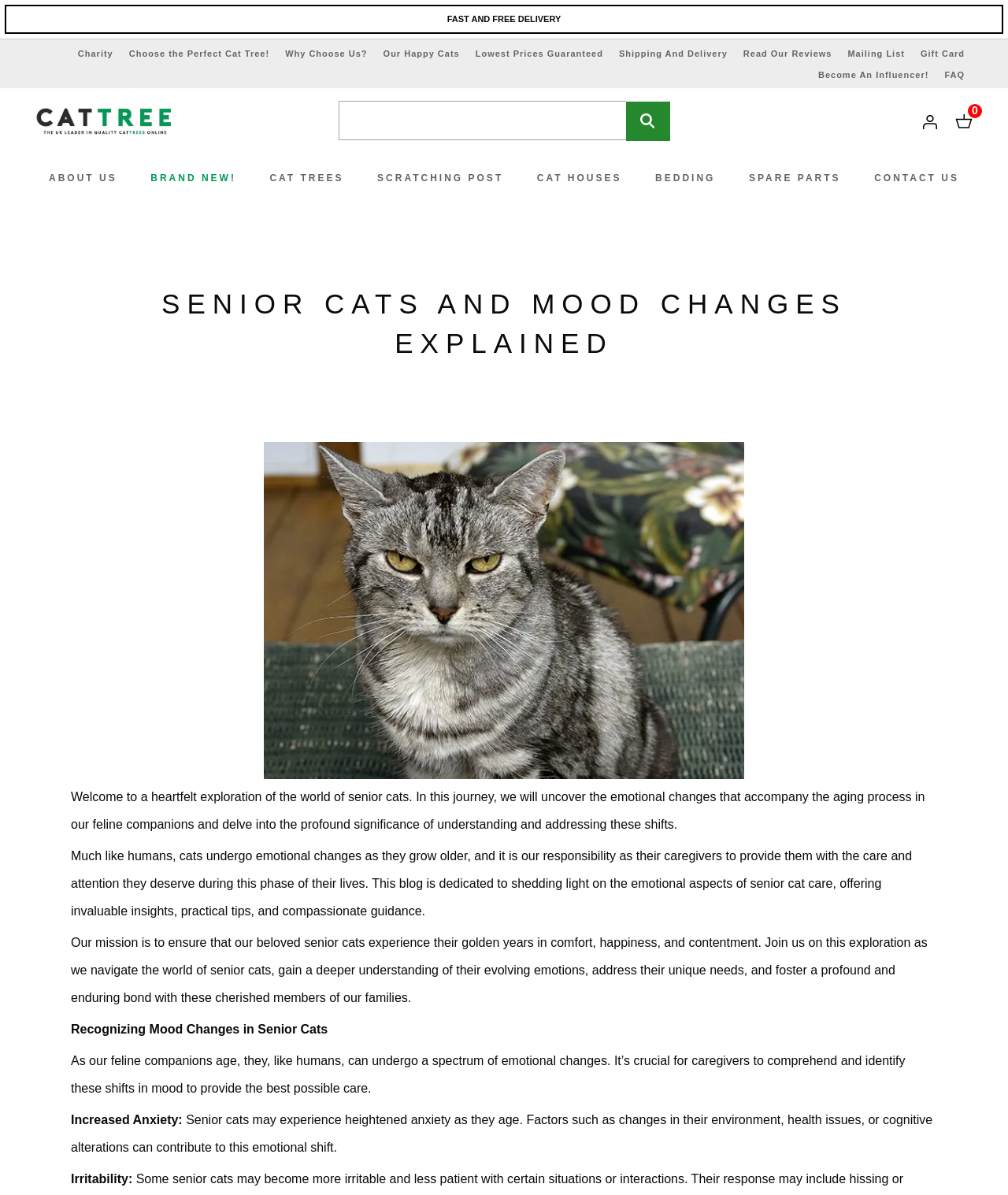Show the bounding box coordinates of the region that should be clicked to follow the instruction: "Explore special offers on cat trees."

[0.271, 0.262, 0.465, 0.303]